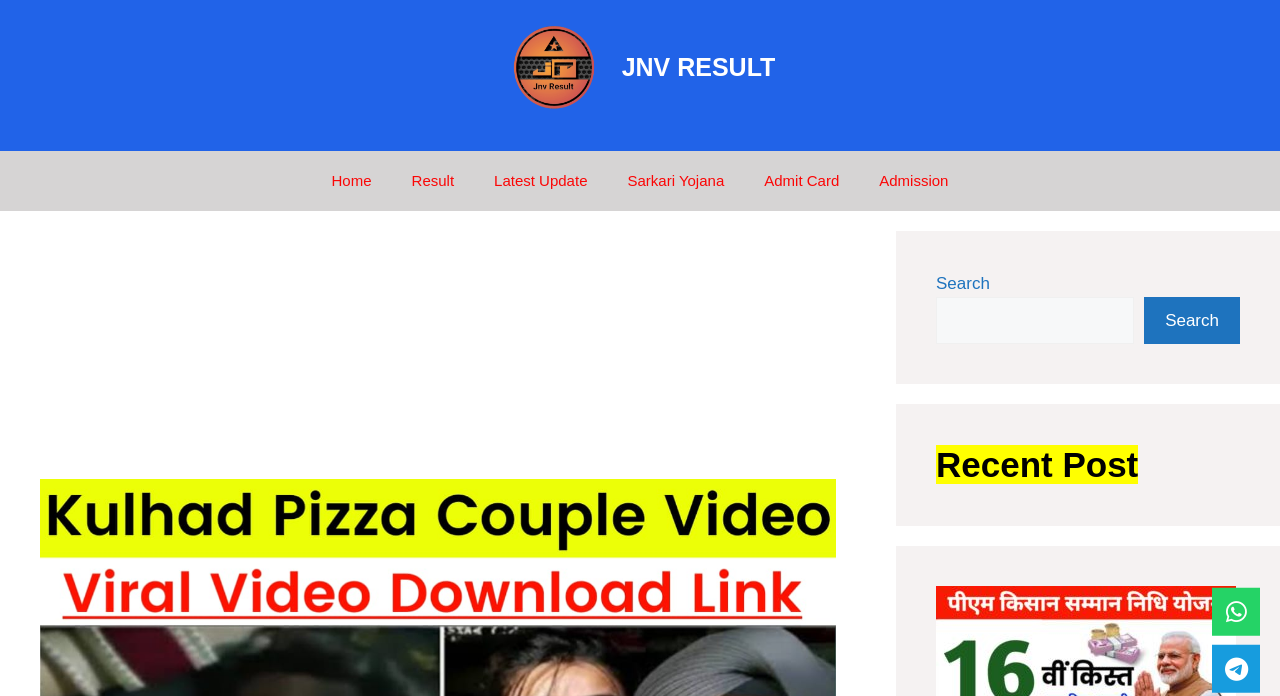Extract the bounding box coordinates for the HTML element that matches this description: "Sponsors". The coordinates should be four float numbers between 0 and 1, i.e., [left, top, right, bottom].

None